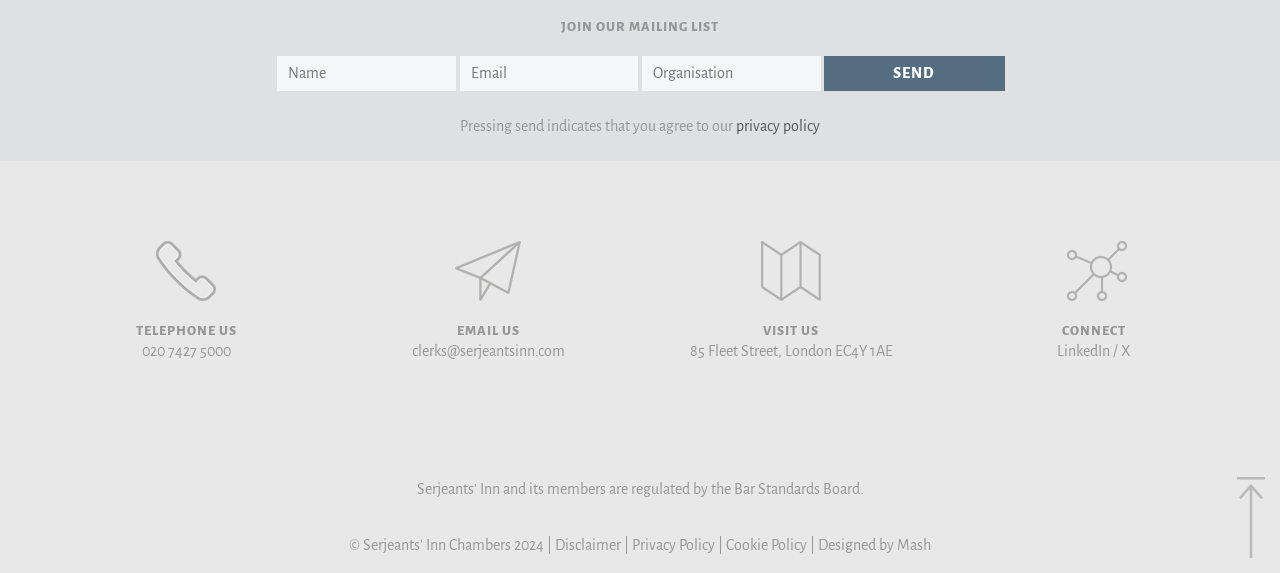Please determine the bounding box coordinates for the UI element described here. Use the format (top-left x, top-left y, bottom-right x, bottom-right y) with values bounded between 0 and 1: LinkedIn

[0.826, 0.598, 0.867, 0.626]